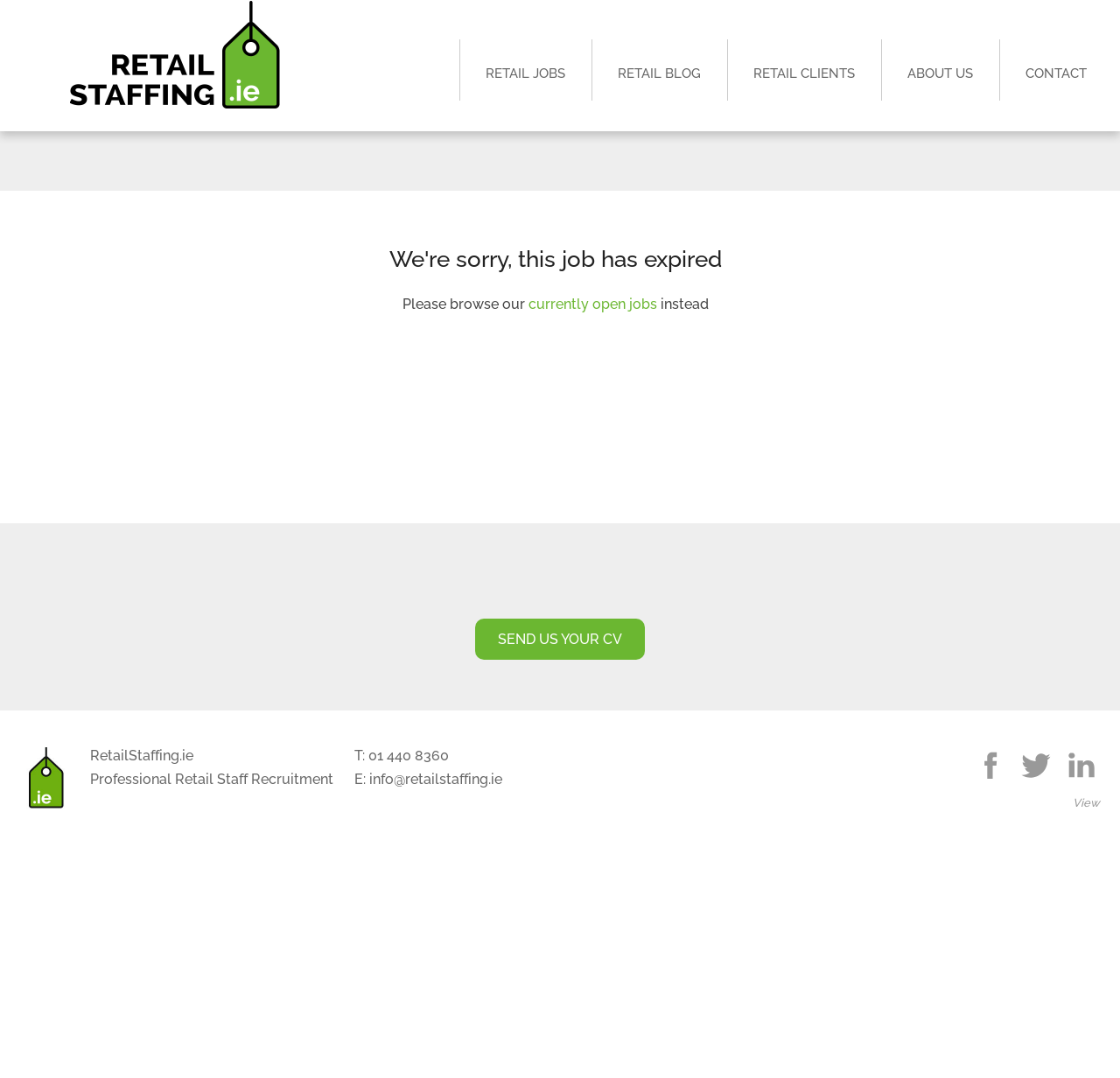Please give a concise answer to this question using a single word or phrase: 
What is the job that has expired?

Supervising Pharmacist